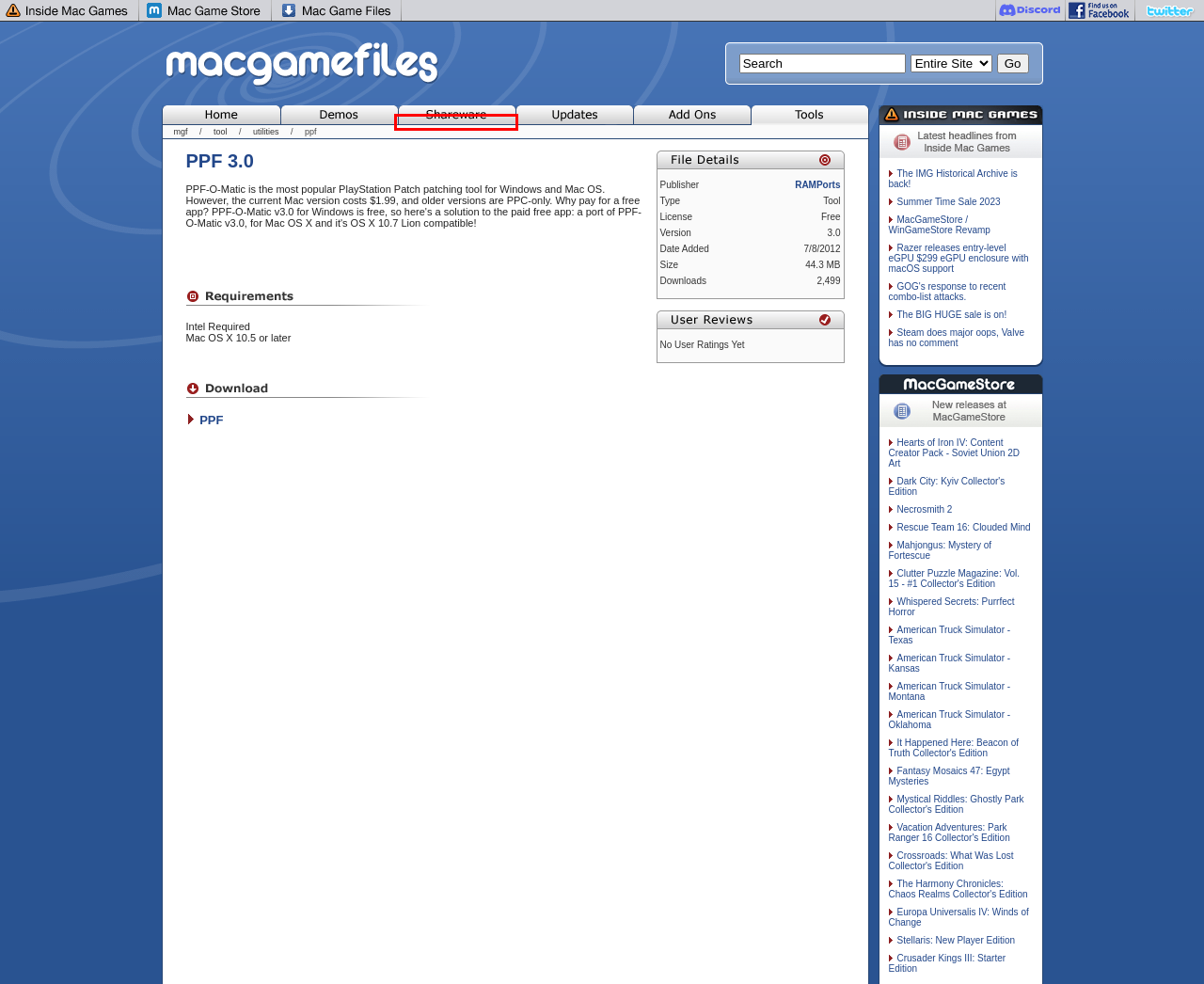Look at the screenshot of a webpage, where a red bounding box highlights an element. Select the best description that matches the new webpage after clicking the highlighted element. Here are the candidates:
A. The BIG HUGE sale is on!
B. Inside Mac Games - Crossroads
C. Mystical Riddles: Ghostly Park Collector's Edition | macgamestore.com
D. Razer releases entry-level eGPU $299 eGPU enclosure with macOS support
E. American Truck Simulator - Kansas | macgamestore.com
F. Fantasy Mosaics 47: Egypt Mysteries | macgamestore.com
G. Macgamefiles.com: Shareware
H. The IMG Historical Archive is back!

G